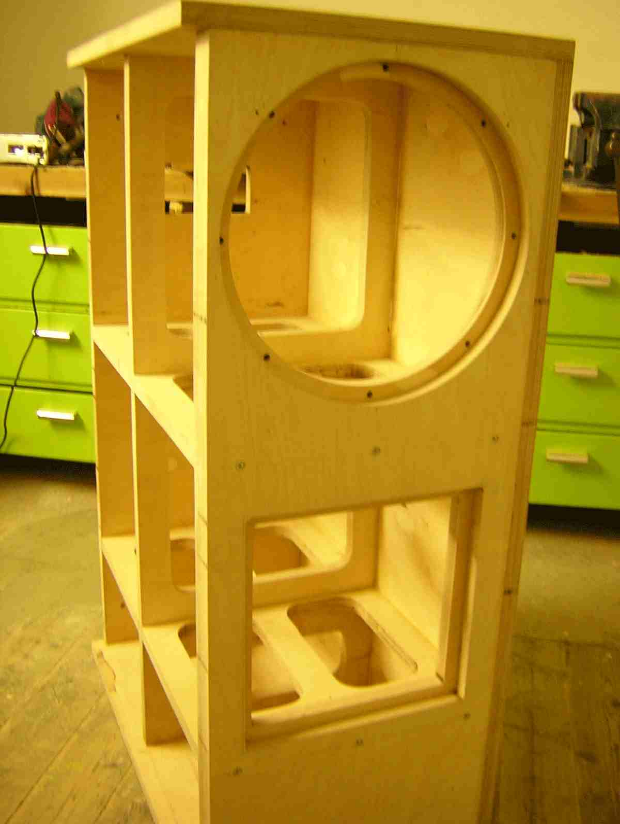Respond to the question with just a single word or phrase: 
What is the purpose of the circular cutout?

For installing a driver